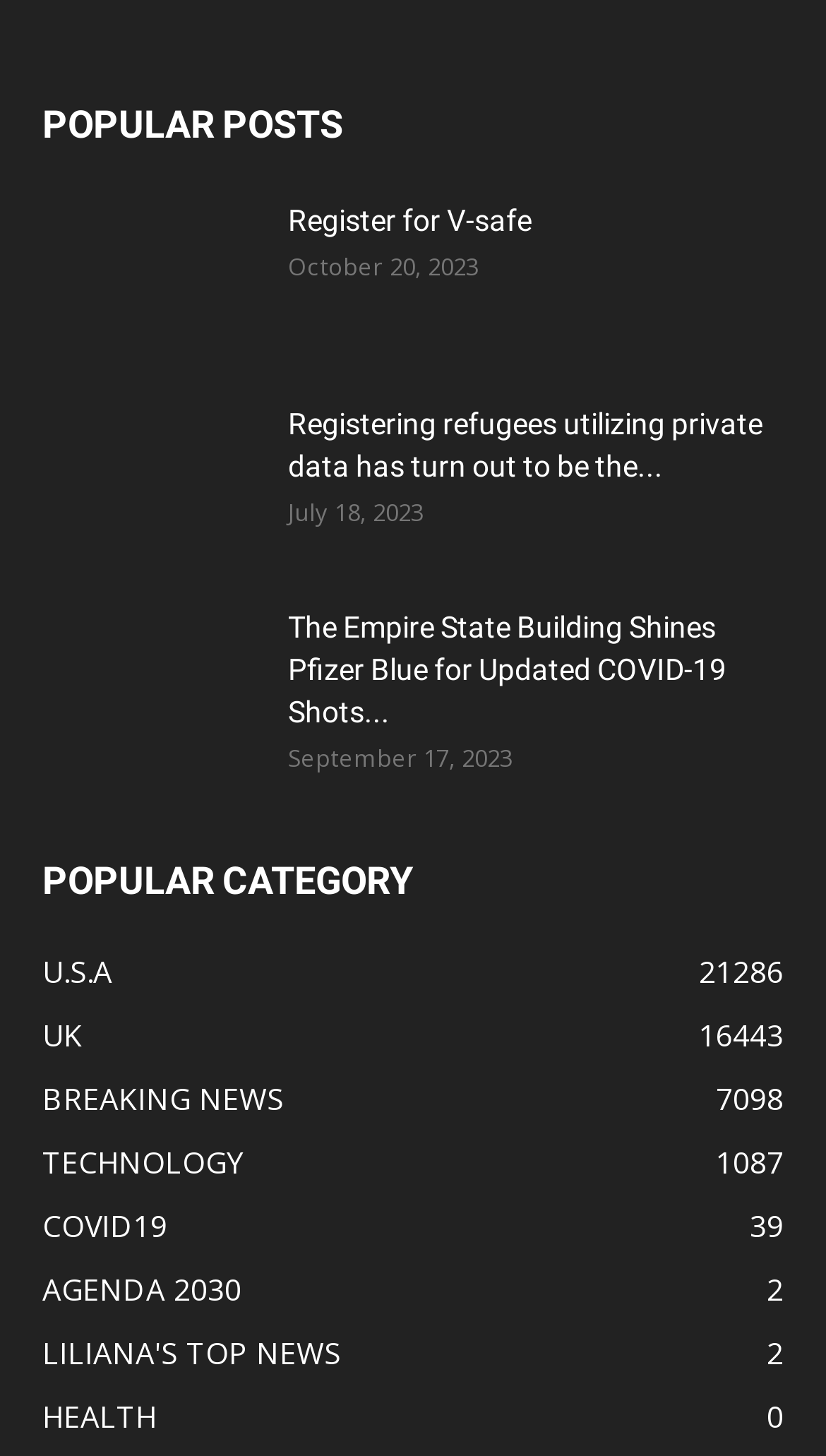Find and specify the bounding box coordinates that correspond to the clickable region for the instruction: "Check the HEALTH section".

[0.051, 0.959, 0.19, 0.986]